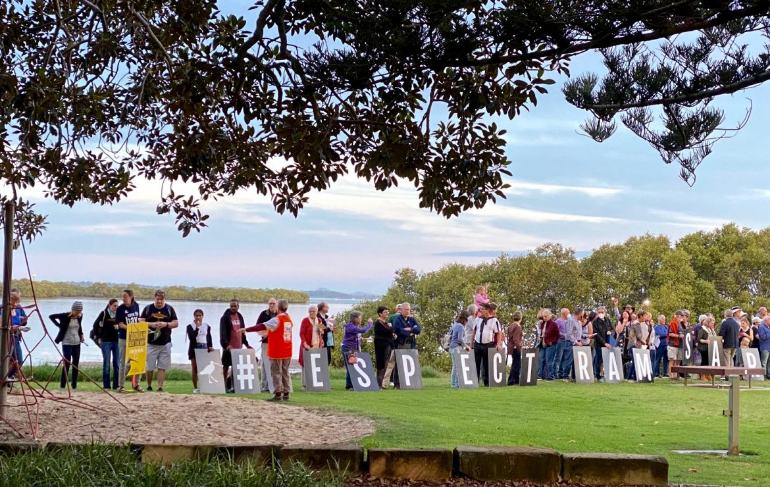Explain the image in a detailed and descriptive way.

The image features a gathering of community members at an outdoor event focused on environmental advocacy, specifically associated with the "Respect Ramsar" message. Participants are seen holding large, bold letters that spell out "#RESPECTRAMSAR," emphasizing their commitment to protecting wetland areas and responding to environmental challenges. The backdrop includes a picturesque view of a river, surrounded by greenery, which adds to the significance of their cause. The group is diverse, showcasing people of different ages, standing together in solidarity. This event aligns with ongoing efforts to call attention to the importance of the Ramsar Convention, which aims to ensure the conservation and sustainable use of wetlands globally.